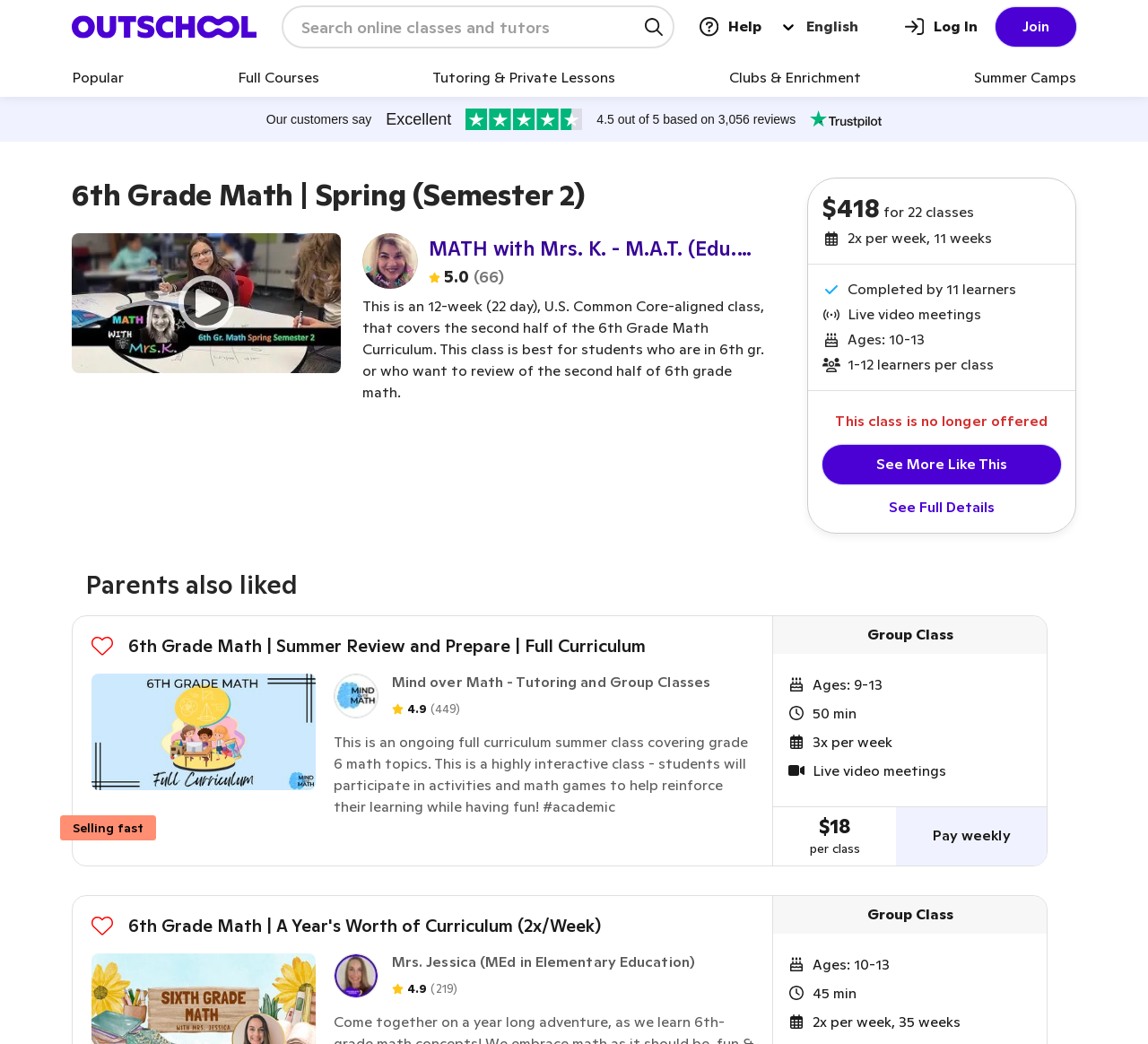Please identify the bounding box coordinates of the area I need to click to accomplish the following instruction: "Save the '6th Grade Math | Spring (Semester 2)' class".

[0.08, 0.608, 0.098, 0.629]